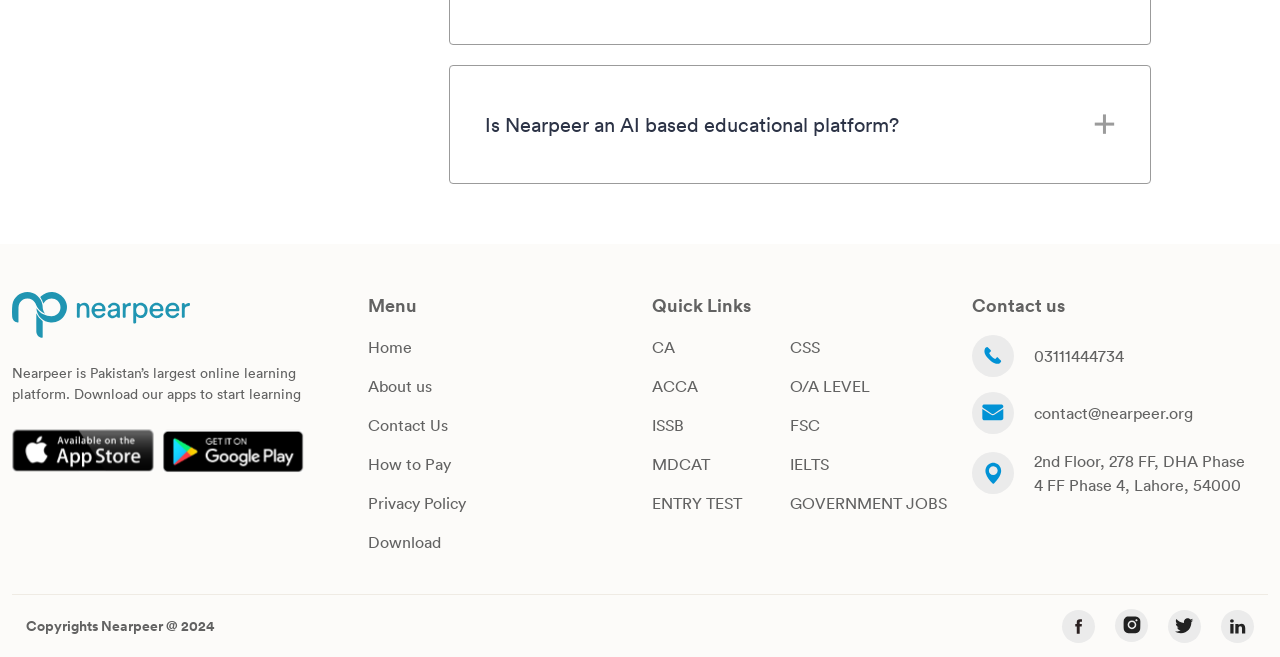Locate the bounding box of the UI element based on this description: "Home". Provide four float numbers between 0 and 1 as [left, top, right, bottom].

None